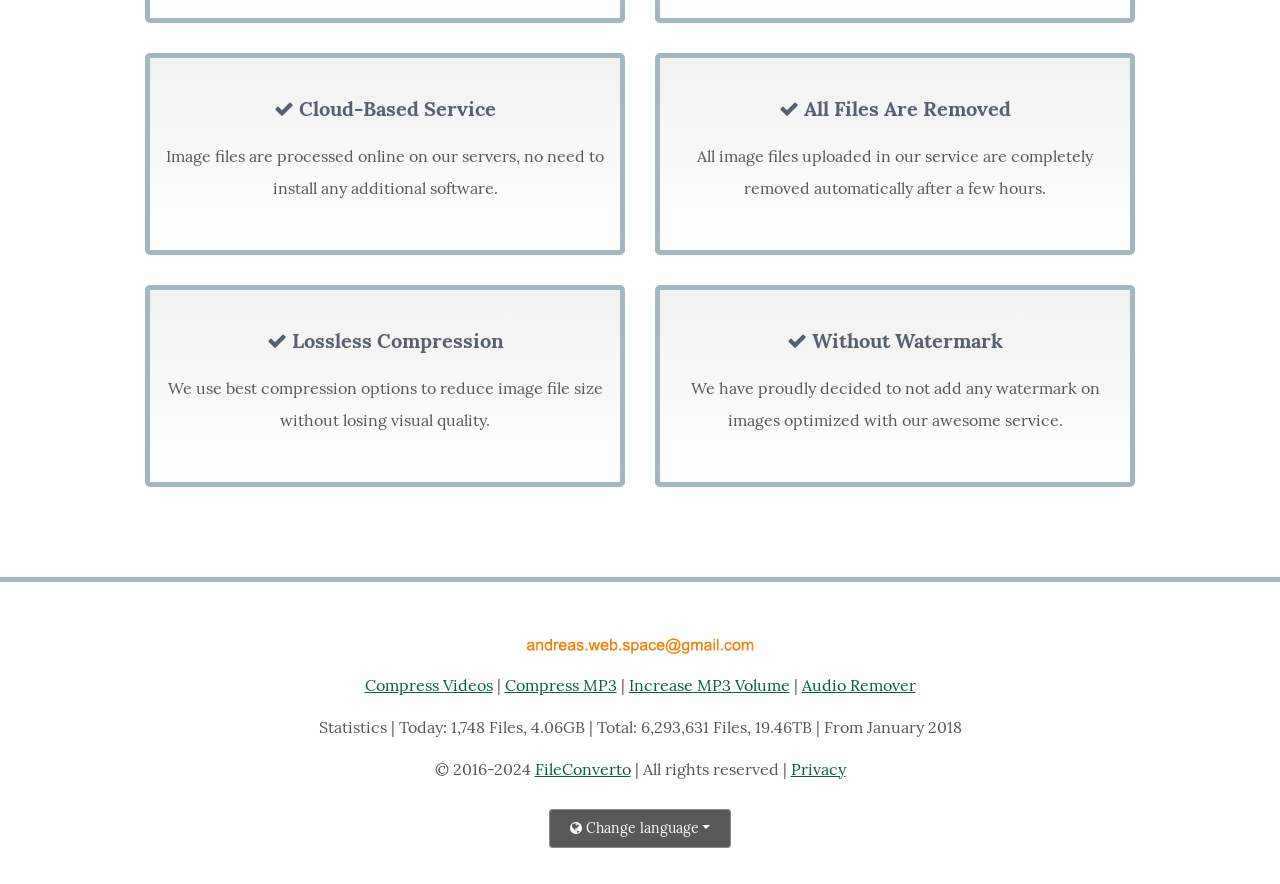What is the purpose of the 'Compress Videos' link?
Please give a well-detailed answer to the question.

The link 'Compress Videos' is likely intended for users to compress their video files, as it is placed alongside other links related to file compression and processing.